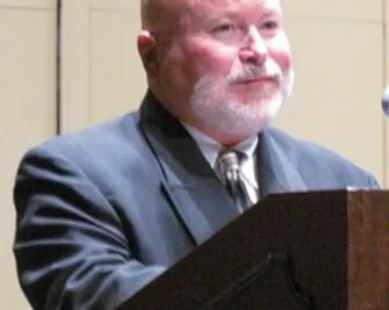Where is the N.C. Music Educators Association In-Service Conference being held?
Based on the screenshot, respond with a single word or phrase.

Winston-Salem